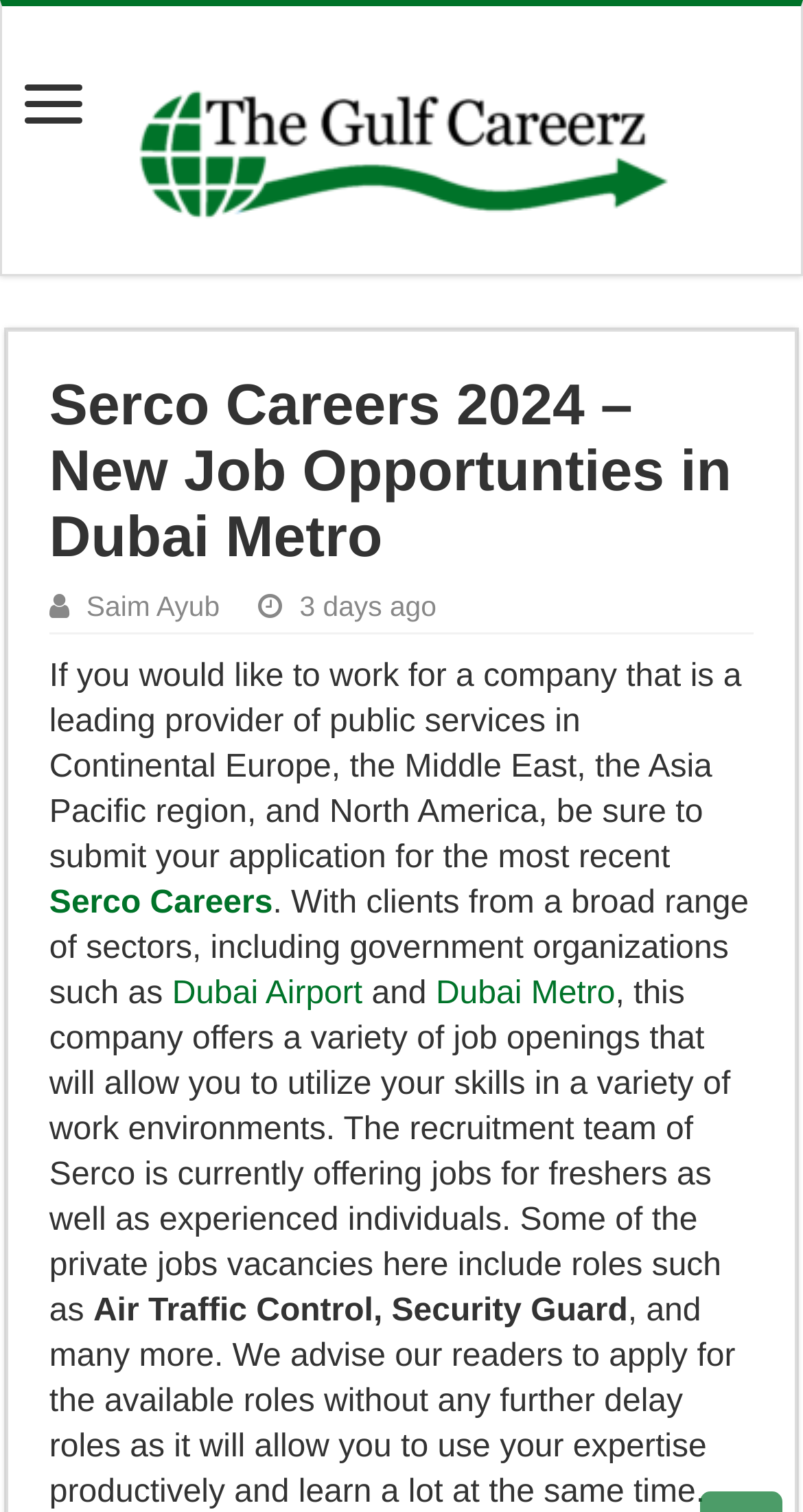What are some of the job roles available?
Based on the image, answer the question with as much detail as possible.

The webpage mentions that some of the private job vacancies include roles such as Air Traffic Control, Security Guard, and many more. This information is provided in the text 'Some of the private jobs vacancies here include roles such as...'.